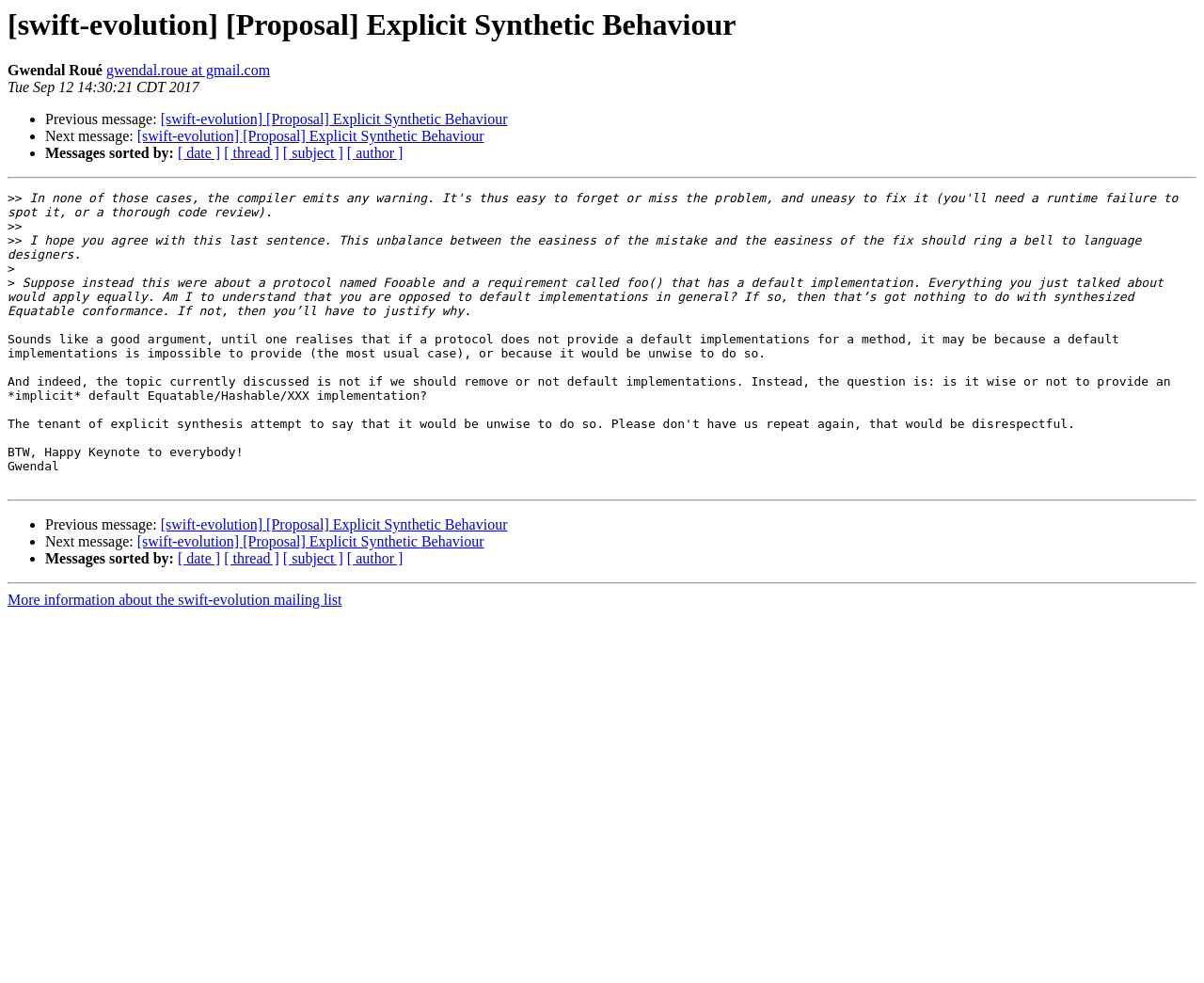Predict the bounding box of the UI element based on this description: "[ subject ]".

[0.235, 0.148, 0.285, 0.164]